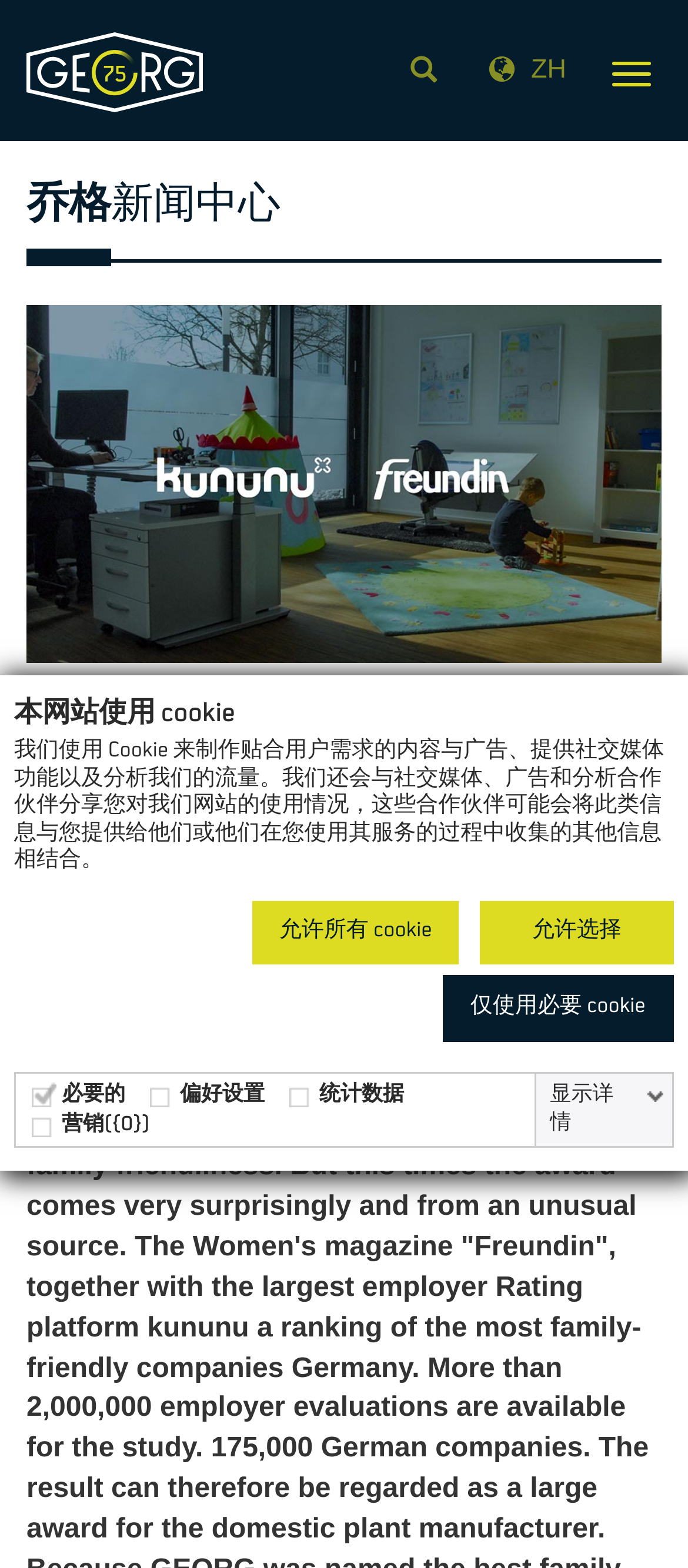Refer to the image and offer a detailed explanation in response to the question: What is the purpose of statistical cookies?

I found the purpose of statistical cookies by reading the generic text associated with the checkbox '统计数据' which says '统计cookie能够通过收集和匿名报告信息帮助网站拥有者了解访客与网站互动的方式。'.